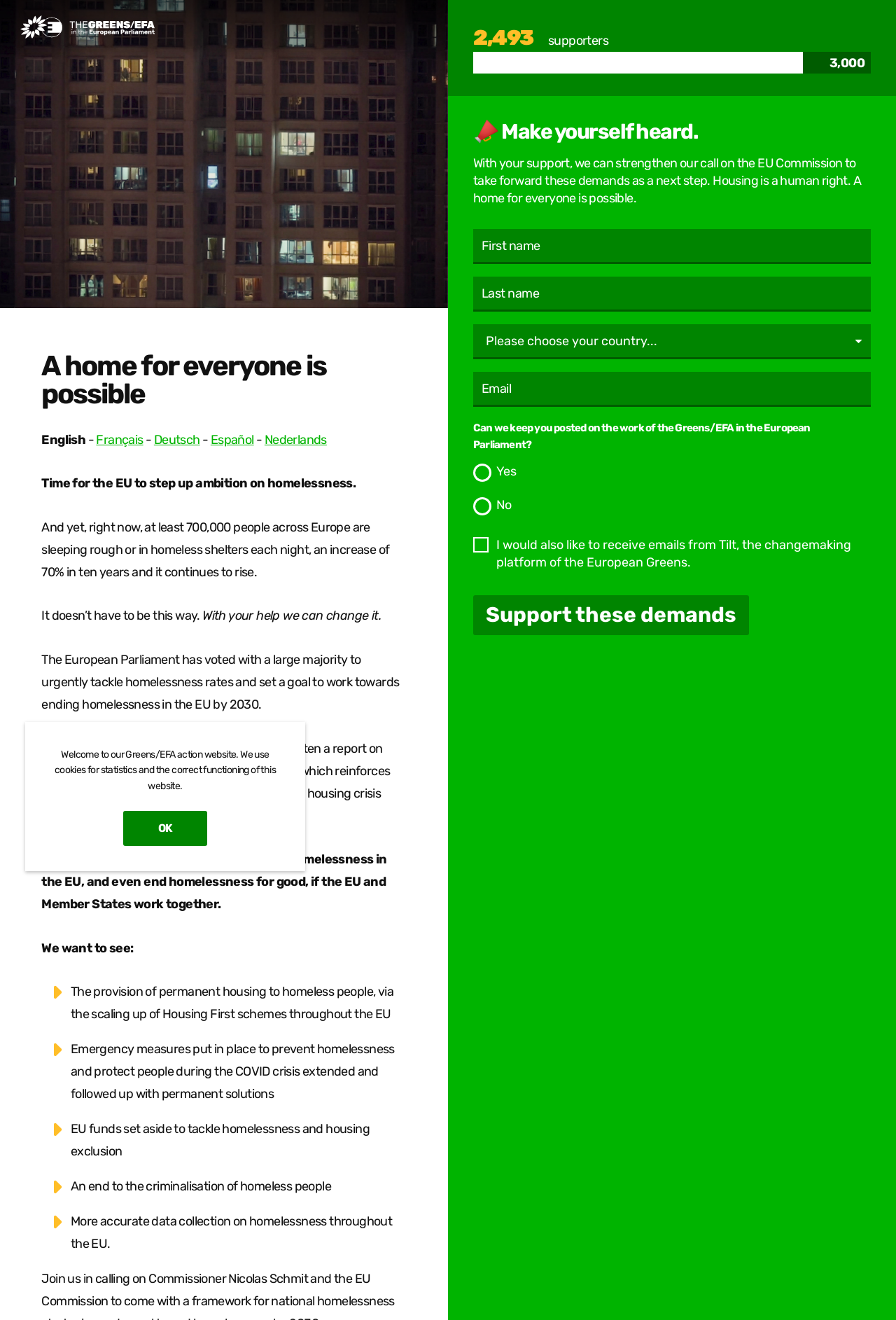Can you pinpoint the bounding box coordinates for the clickable element required for this instruction: "Select the 'Français' language option"? The coordinates should be four float numbers between 0 and 1, i.e., [left, top, right, bottom].

[0.107, 0.327, 0.16, 0.339]